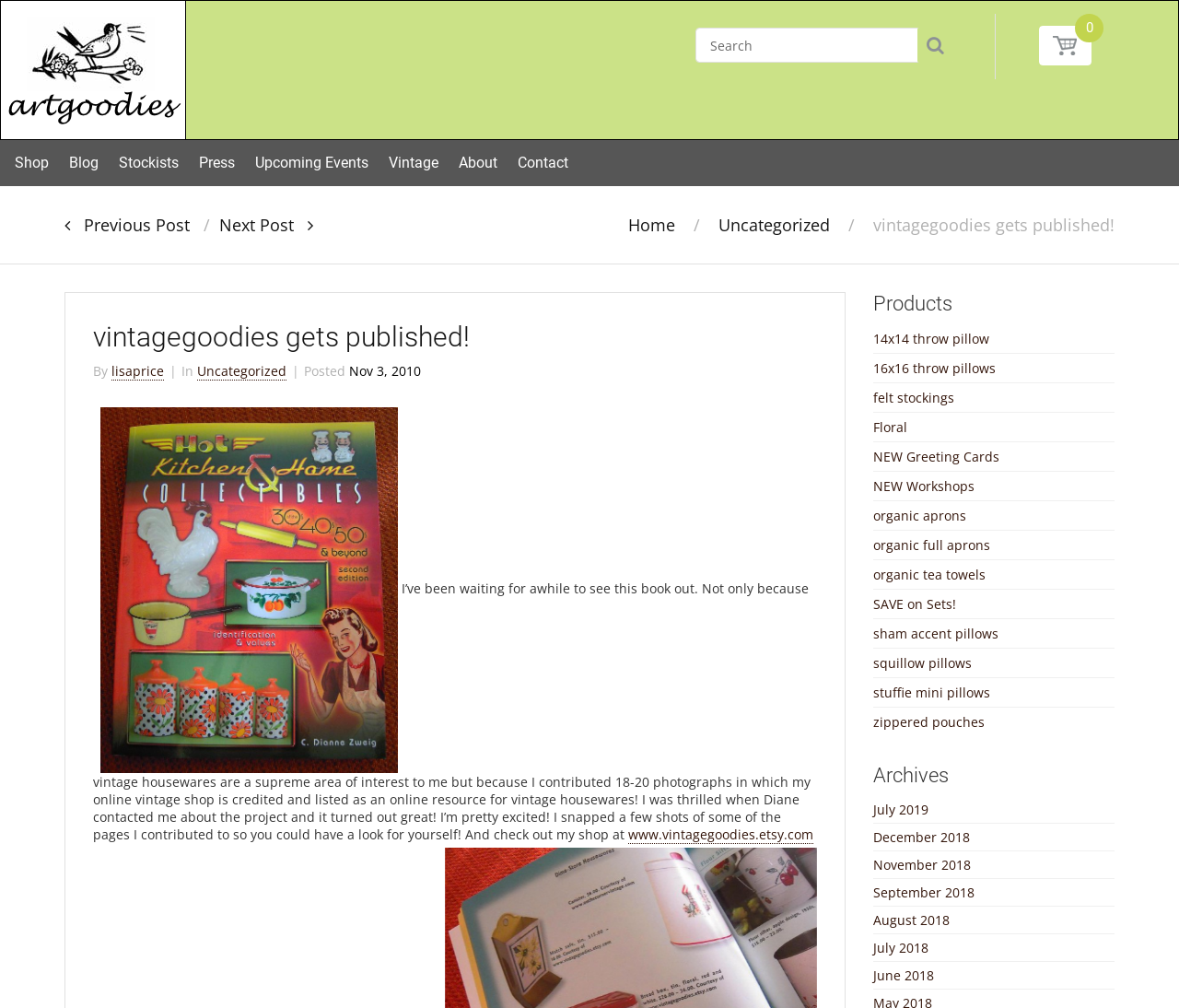Using the details from the image, please elaborate on the following question: How many products are listed under 'Products'?

I counted the number of links under the 'Products' heading, which includes '14x14 throw pillow', '16x16 throw pillows', 'felt stockings', and so on, totaling 14 products.